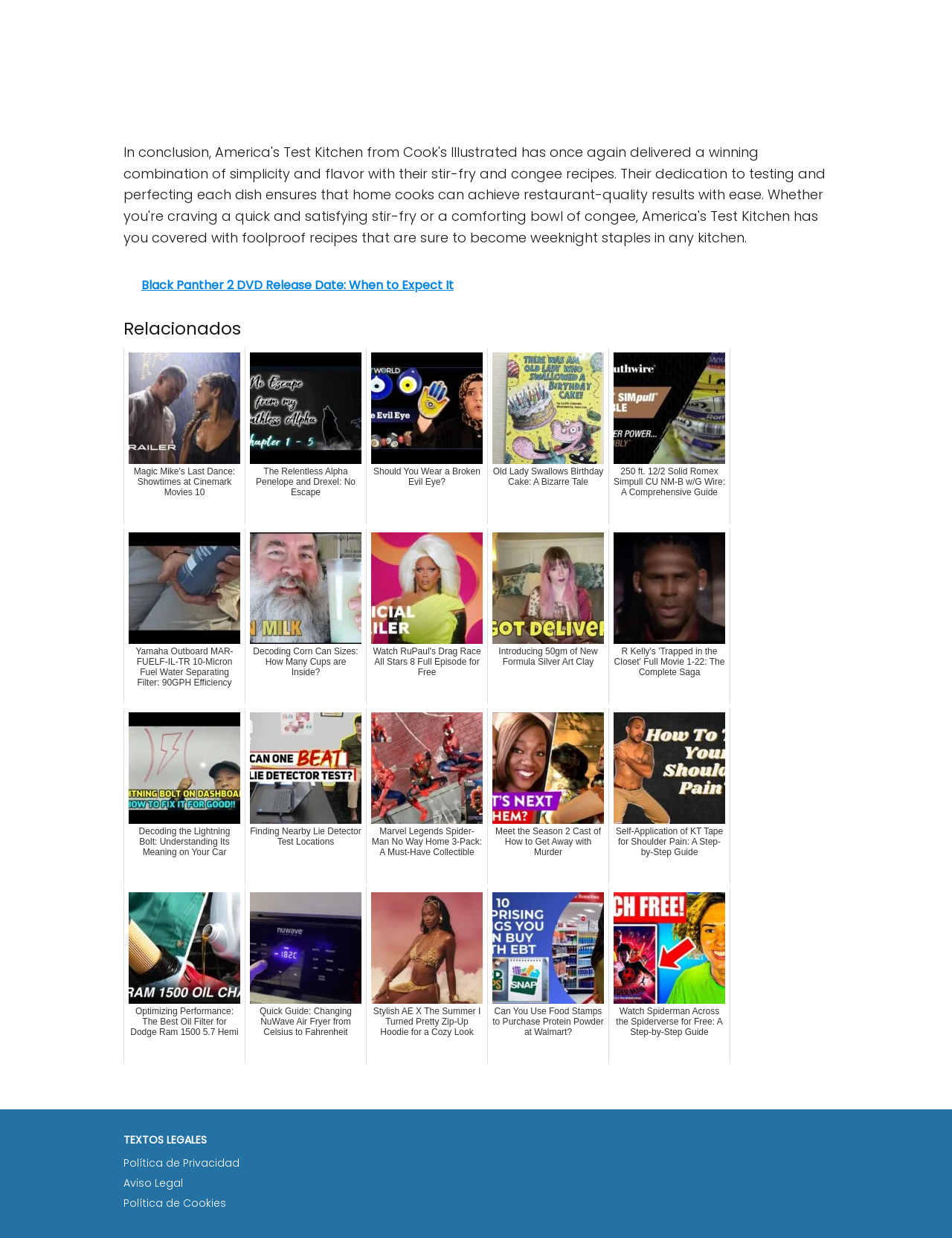Carefully examine the image and provide an in-depth answer to the question: What is the last link on the webpage?

The last link on the webpage is 'Política de Cookies', which is located at the bottom of the page and has the ID 265.